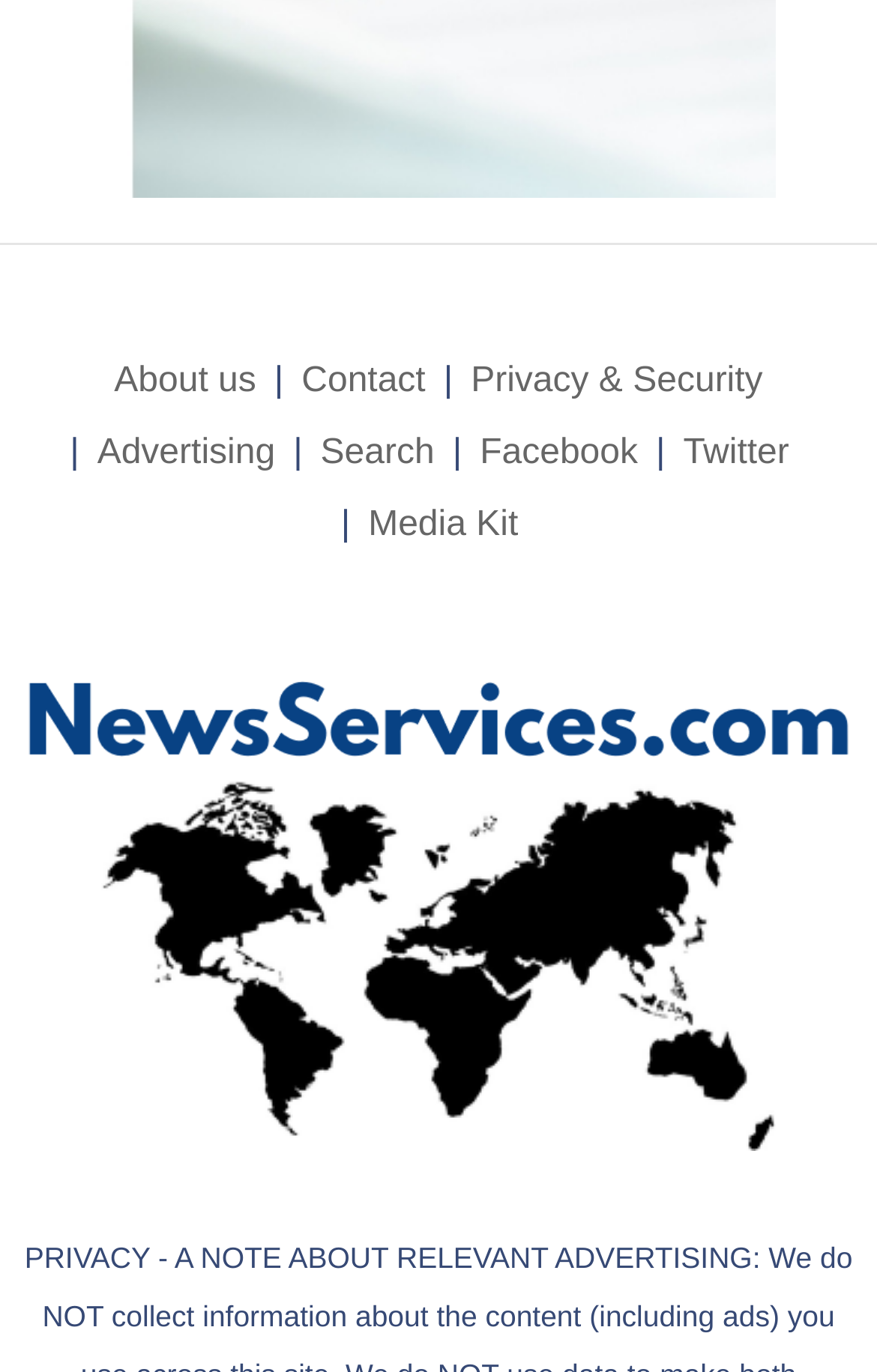What is the position of the 'About us' link?
Please give a well-detailed answer to the question.

I analyzed the bounding box coordinates of the 'About us' link, which are [0.13, 0.253, 0.292, 0.305], and found that it is located at the top left of the webpage.